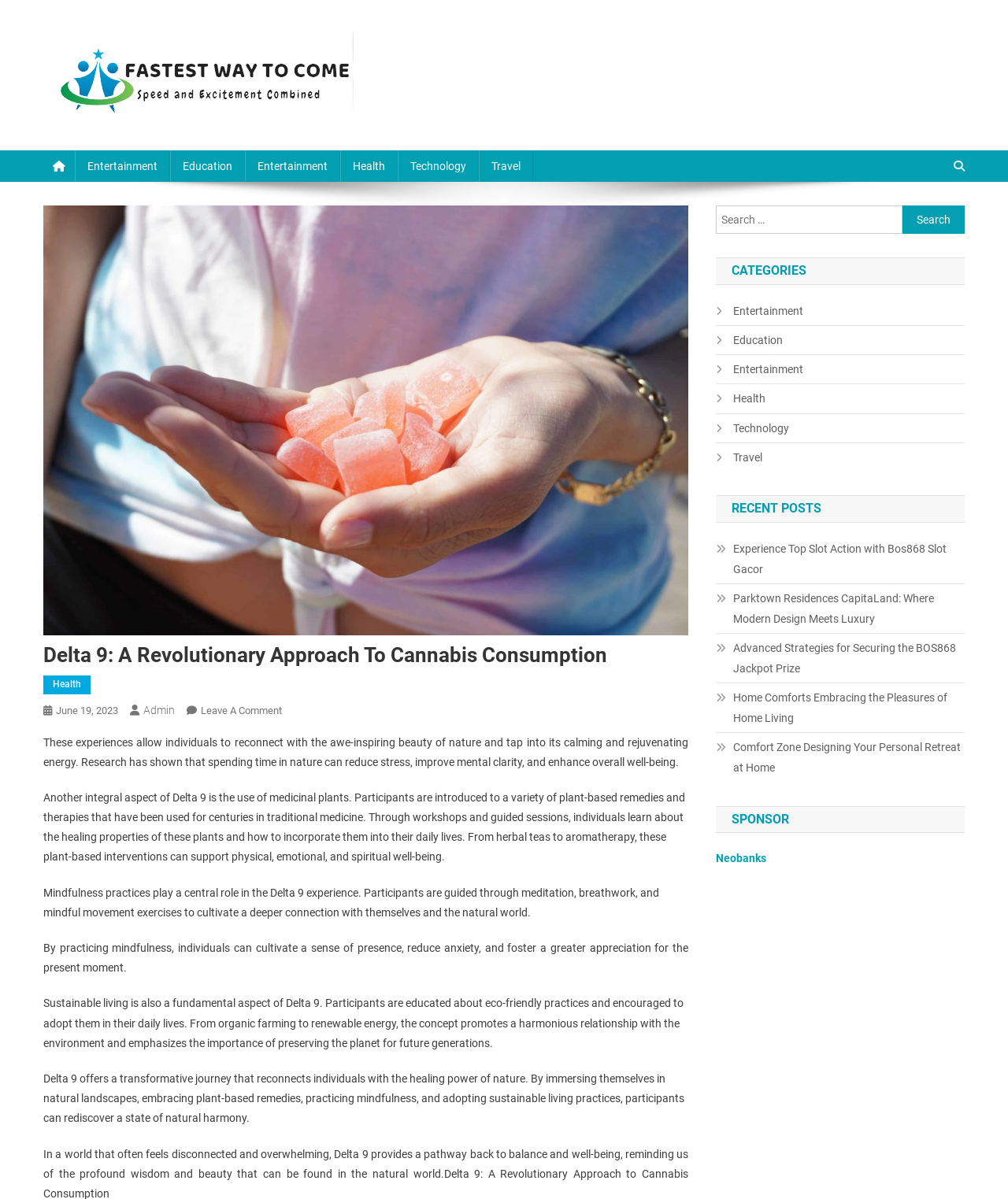Reply to the question with a brief word or phrase: What is the focus of the mindfulness practices in Delta 9?

Cultivating presence